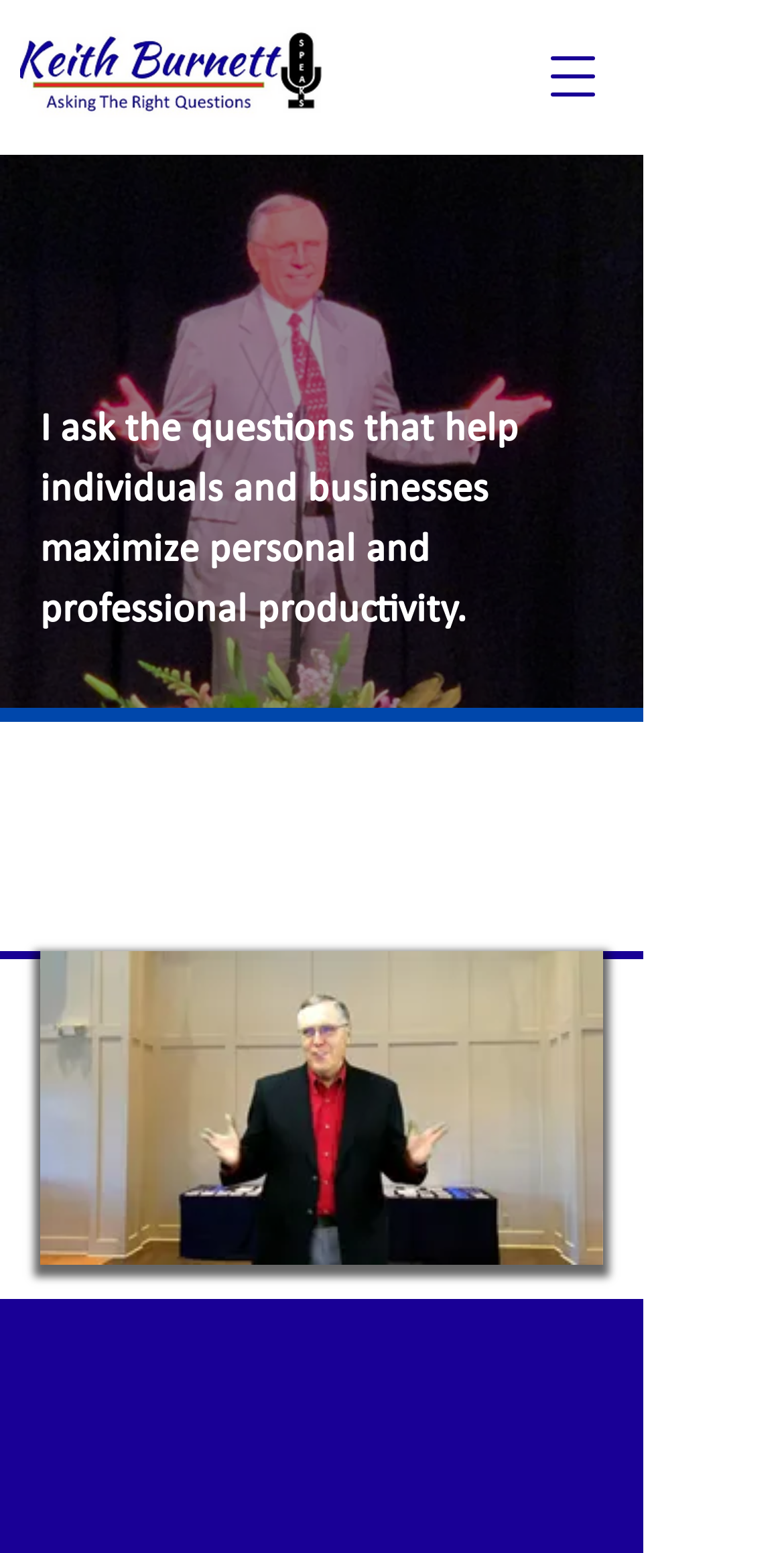Use one word or a short phrase to answer the question provided: 
What is the topic of the speaker's reel?

Productivity